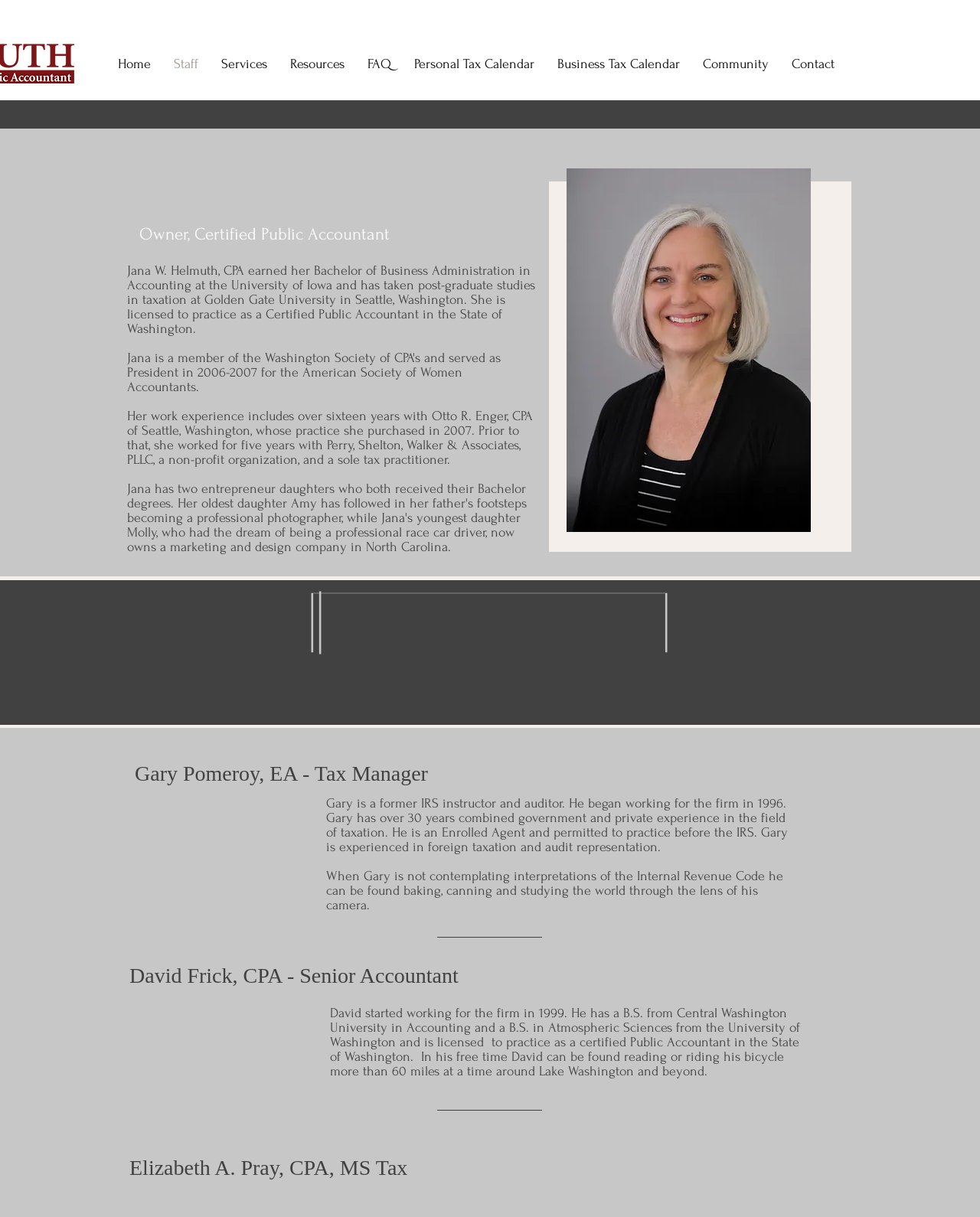Select the bounding box coordinates of the element I need to click to carry out the following instruction: "Read about Gary Pomeroy".

[0.132, 0.624, 0.459, 0.647]